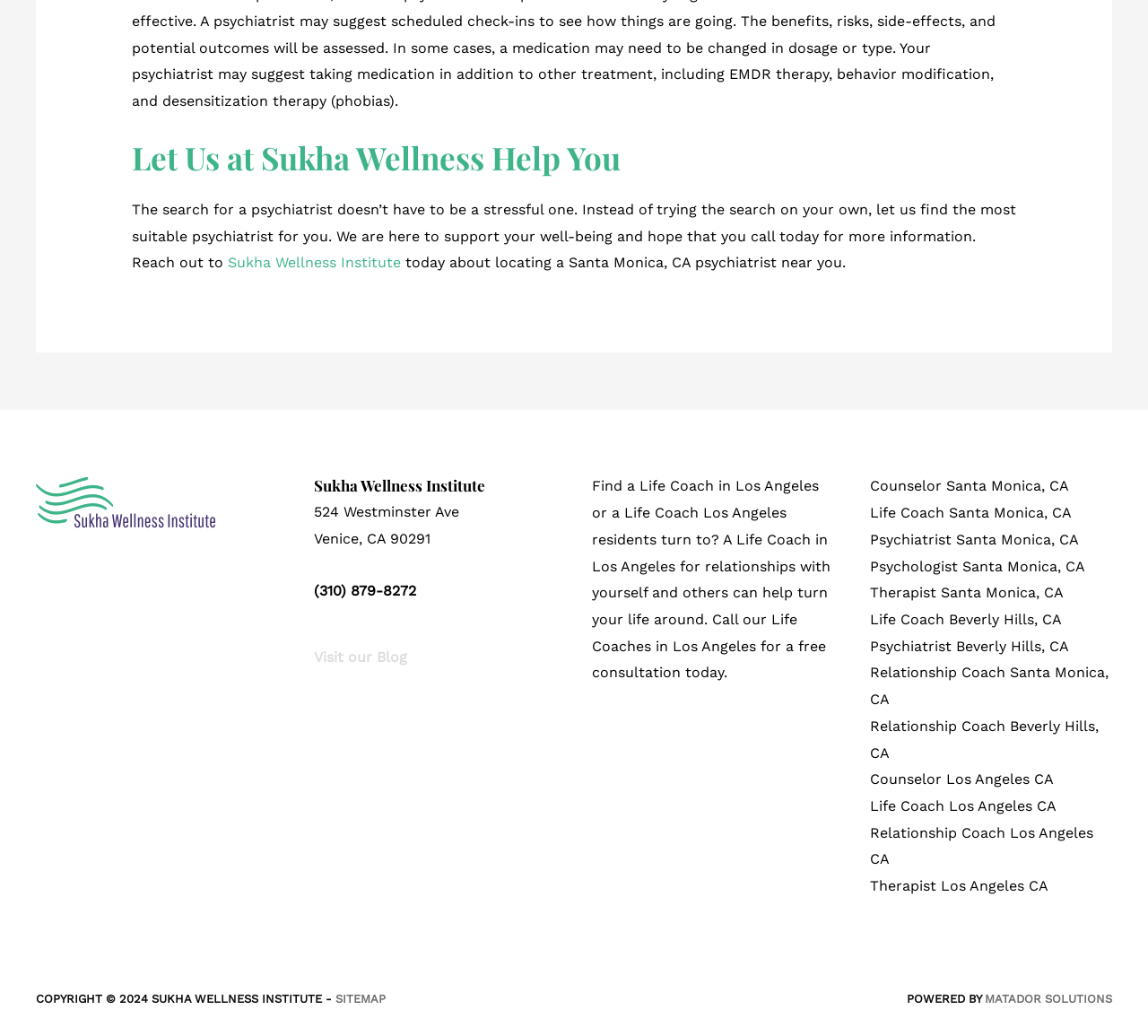Please find the bounding box coordinates of the element that needs to be clicked to perform the following instruction: "Click the link to find a Psychiatrist in Santa Monica, CA". The bounding box coordinates should be four float numbers between 0 and 1, represented as [left, top, right, bottom].

[0.758, 0.512, 0.94, 0.529]